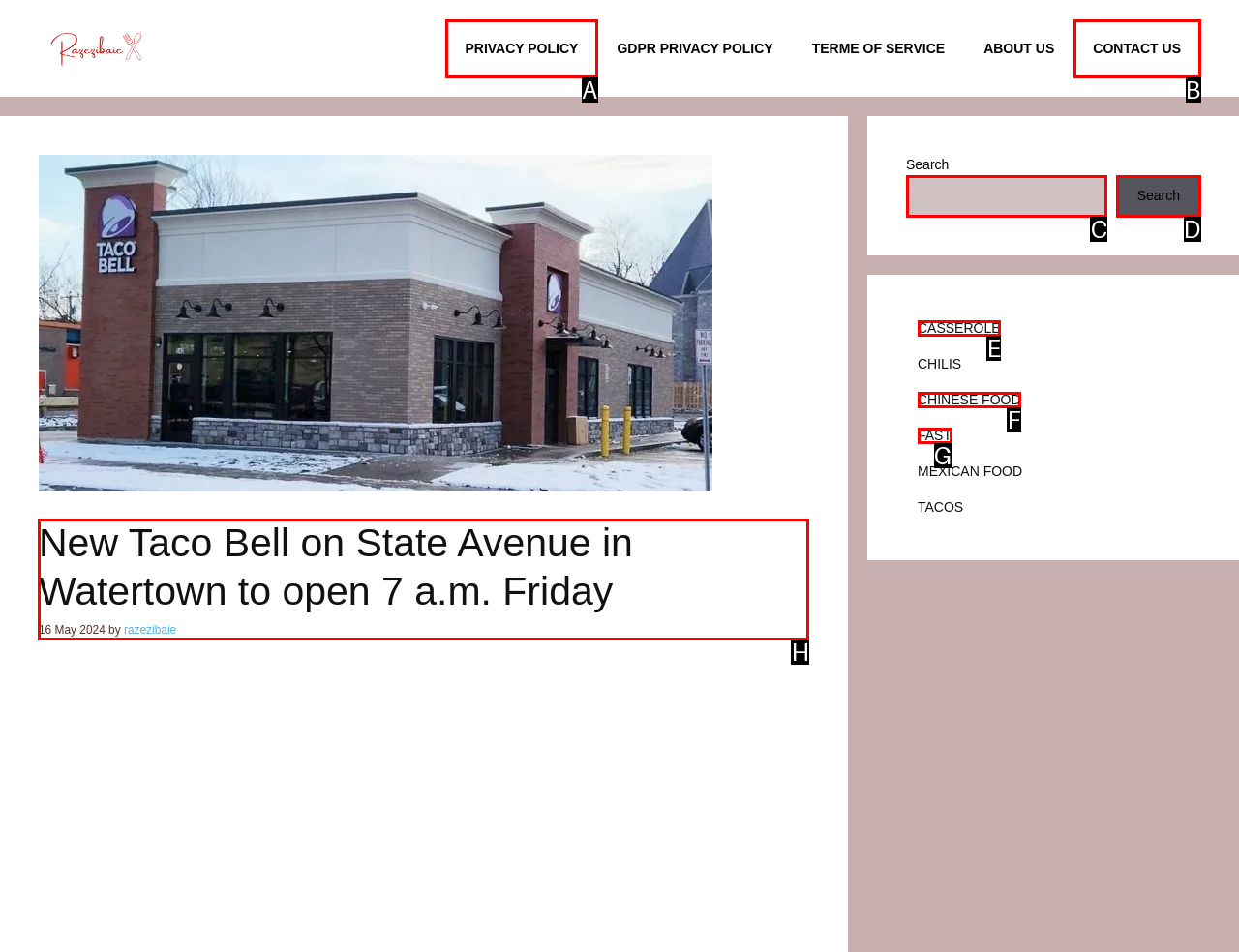Determine the HTML element to click for the instruction: Read the article about New Taco Bell on State Avenue in Watertown.
Answer with the letter corresponding to the correct choice from the provided options.

H